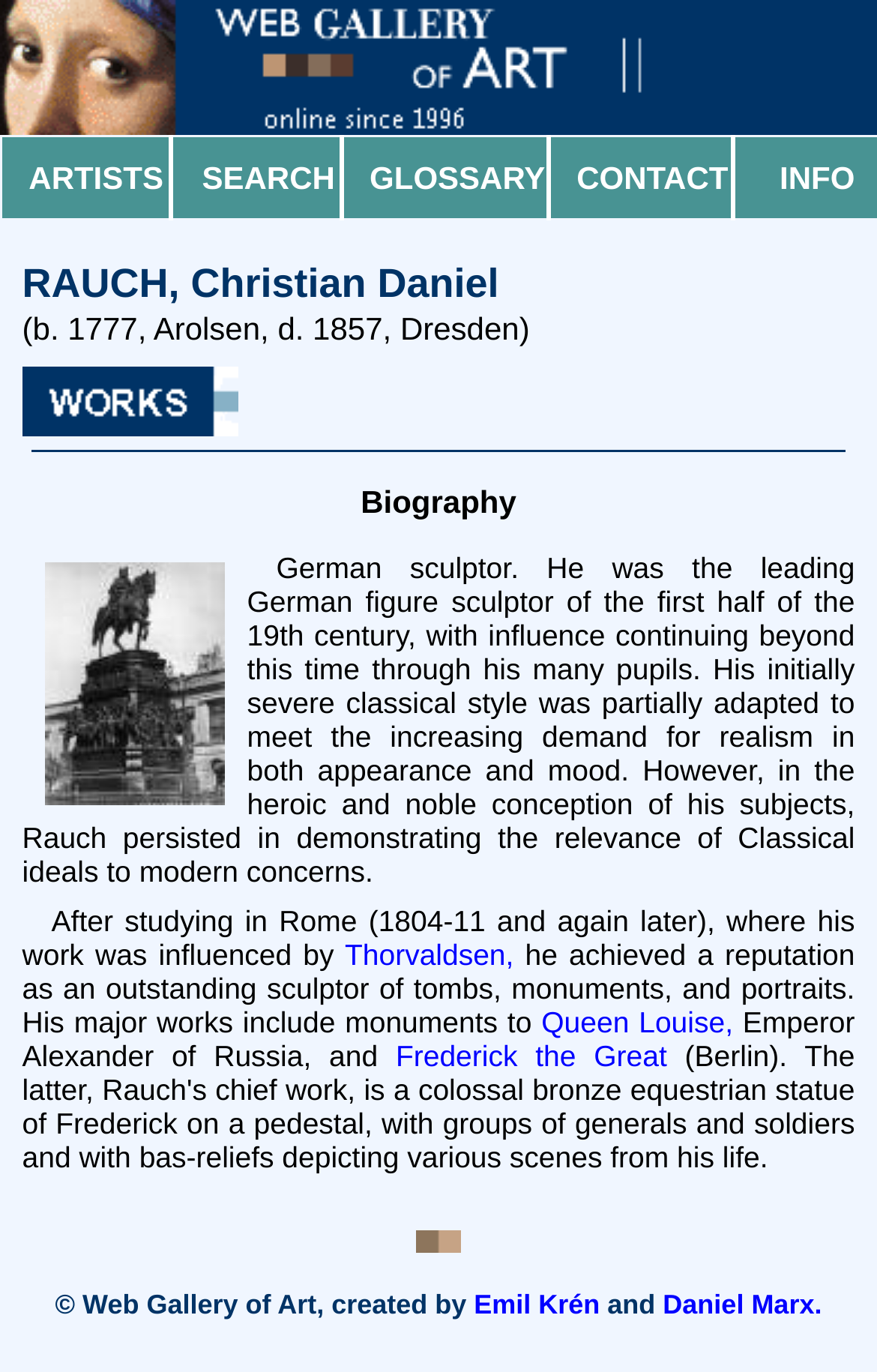What is the name of the person who created the Web Gallery of Art?
Refer to the image and give a detailed answer to the query.

I found the answer by looking at the footer of the webpage, which has a copyright notice that mentions Emil Krén and Daniel Marx as the creators of the Web Gallery of Art.